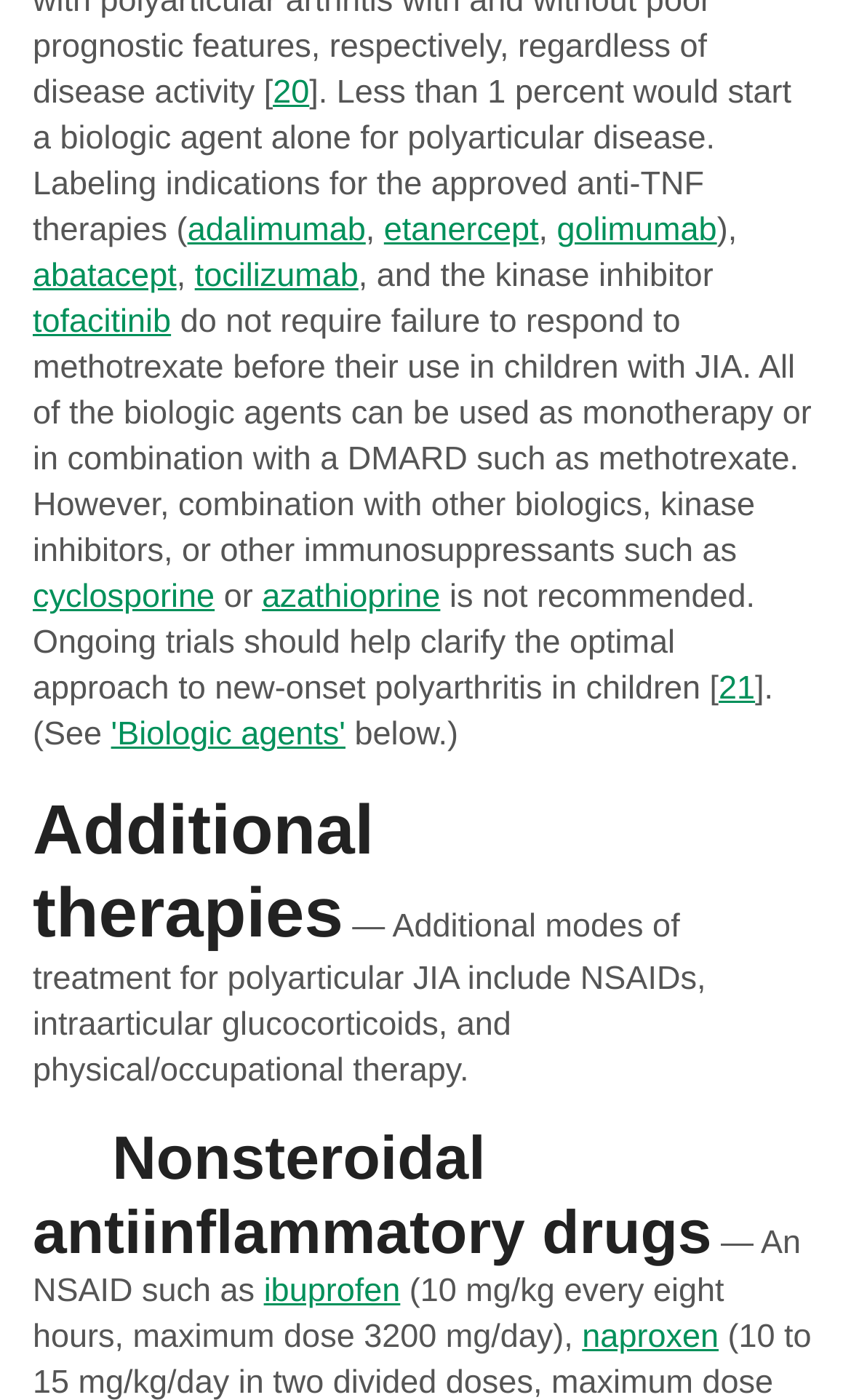What is the purpose of intraarticular glucocorticoids in polyarticular JIA treatment?
Look at the screenshot and give a one-word or phrase answer.

Not specified